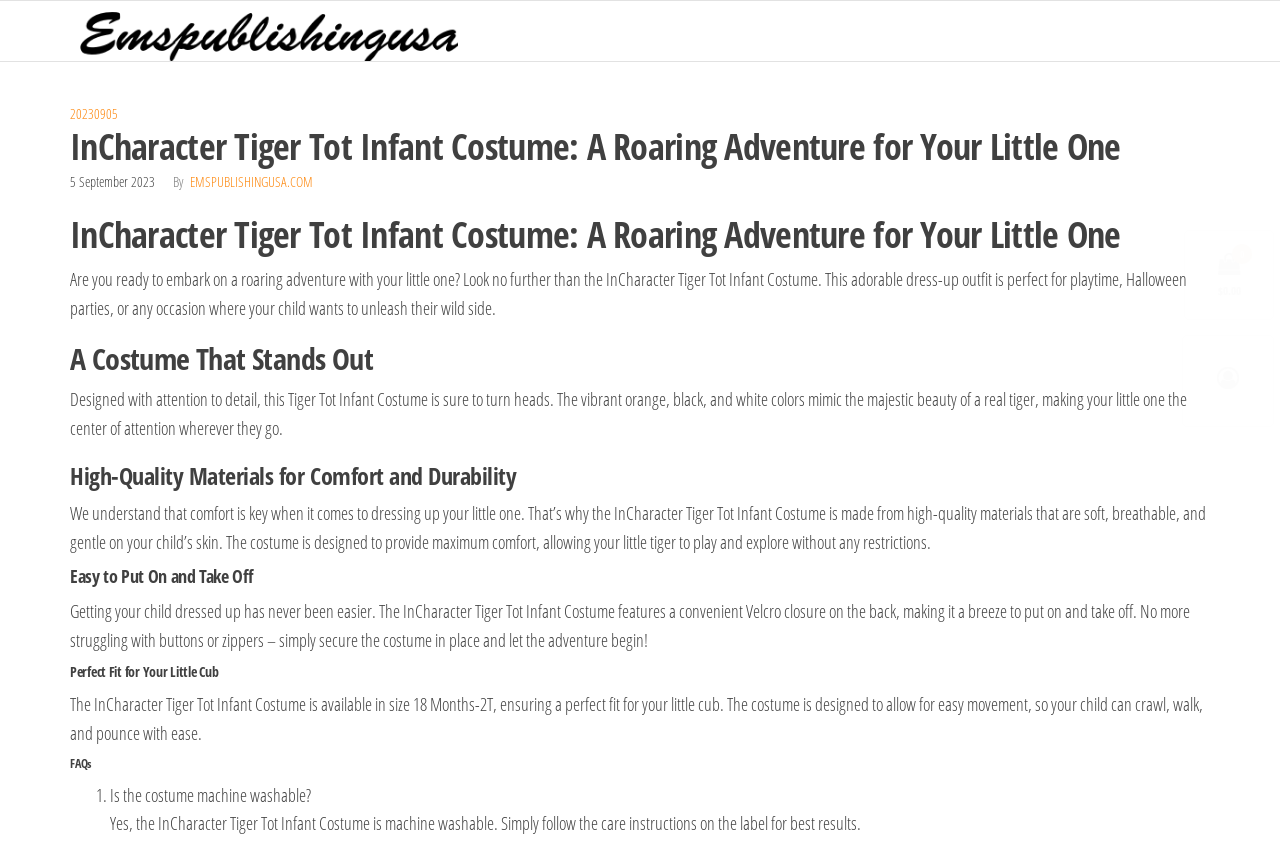What is the size range of the costume?
Carefully analyze the image and provide a detailed answer to the question.

The size range of the costume is mentioned in the text 'The InCharacter Tiger Tot Infant Costume is available in size 18 Months-2T, ensuring a perfect fit for your little cub.' which describes the fit of the costume.